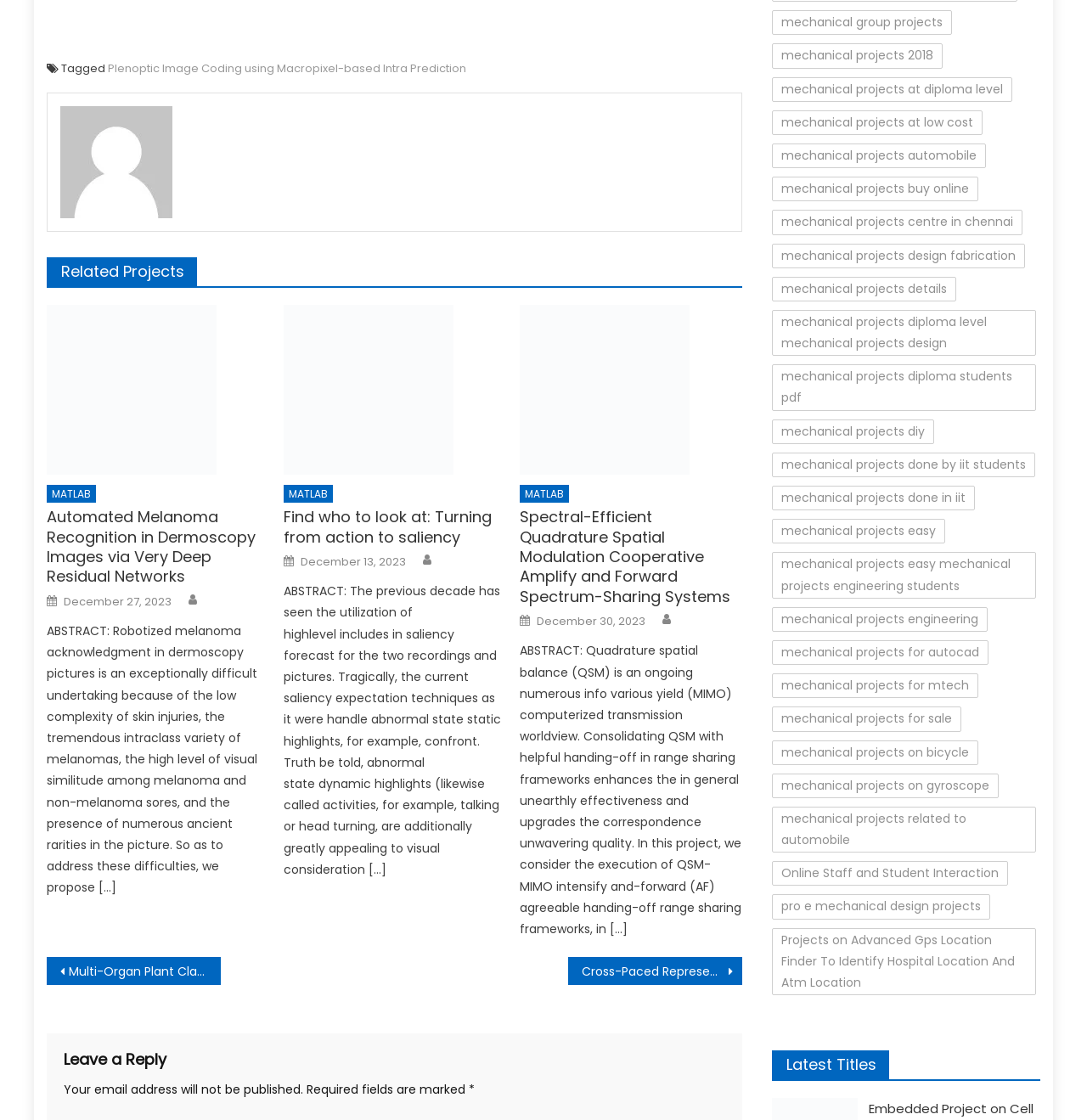Find the bounding box coordinates of the element to click in order to complete this instruction: "Click on 'Leave a Reply'". The bounding box coordinates must be four float numbers between 0 and 1, denoted as [left, top, right, bottom].

[0.059, 0.938, 0.153, 0.956]